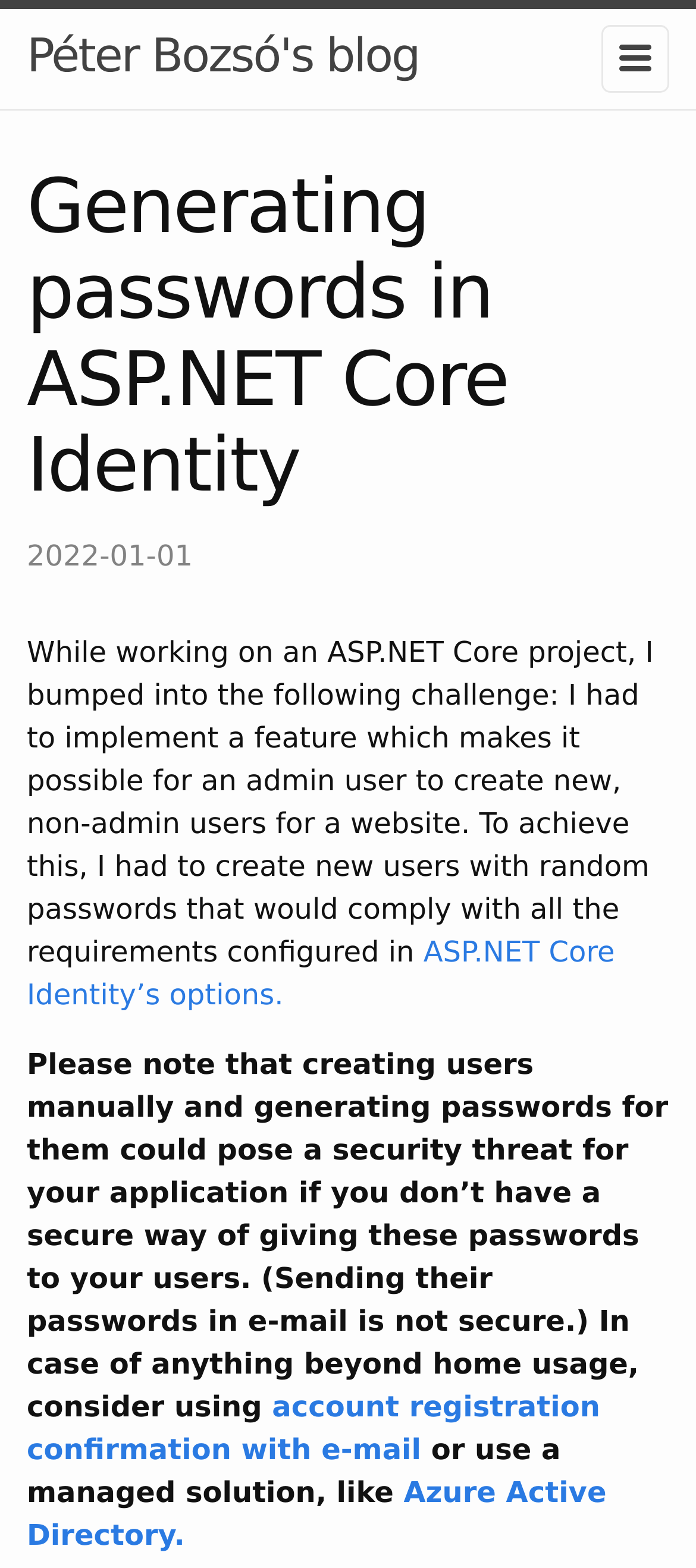Bounding box coordinates should be provided in the format (top-left x, top-left y, bottom-right x, bottom-right y) with all values between 0 and 1. Identify the bounding box for this UI element: Azure Active Directory.

[0.038, 0.941, 0.871, 0.99]